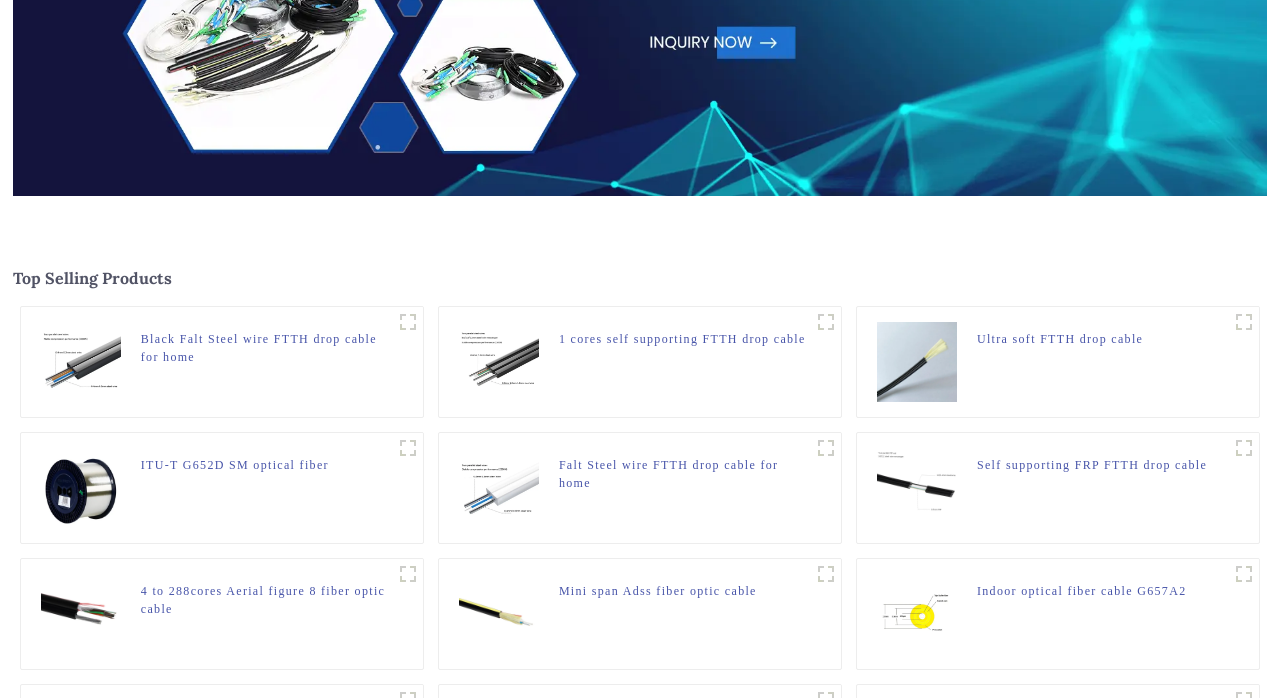Please identify the bounding box coordinates of the area that needs to be clicked to fulfill the following instruction: "Learn more about Ultra soft FTTH drop cable."

[0.763, 0.473, 0.893, 0.524]